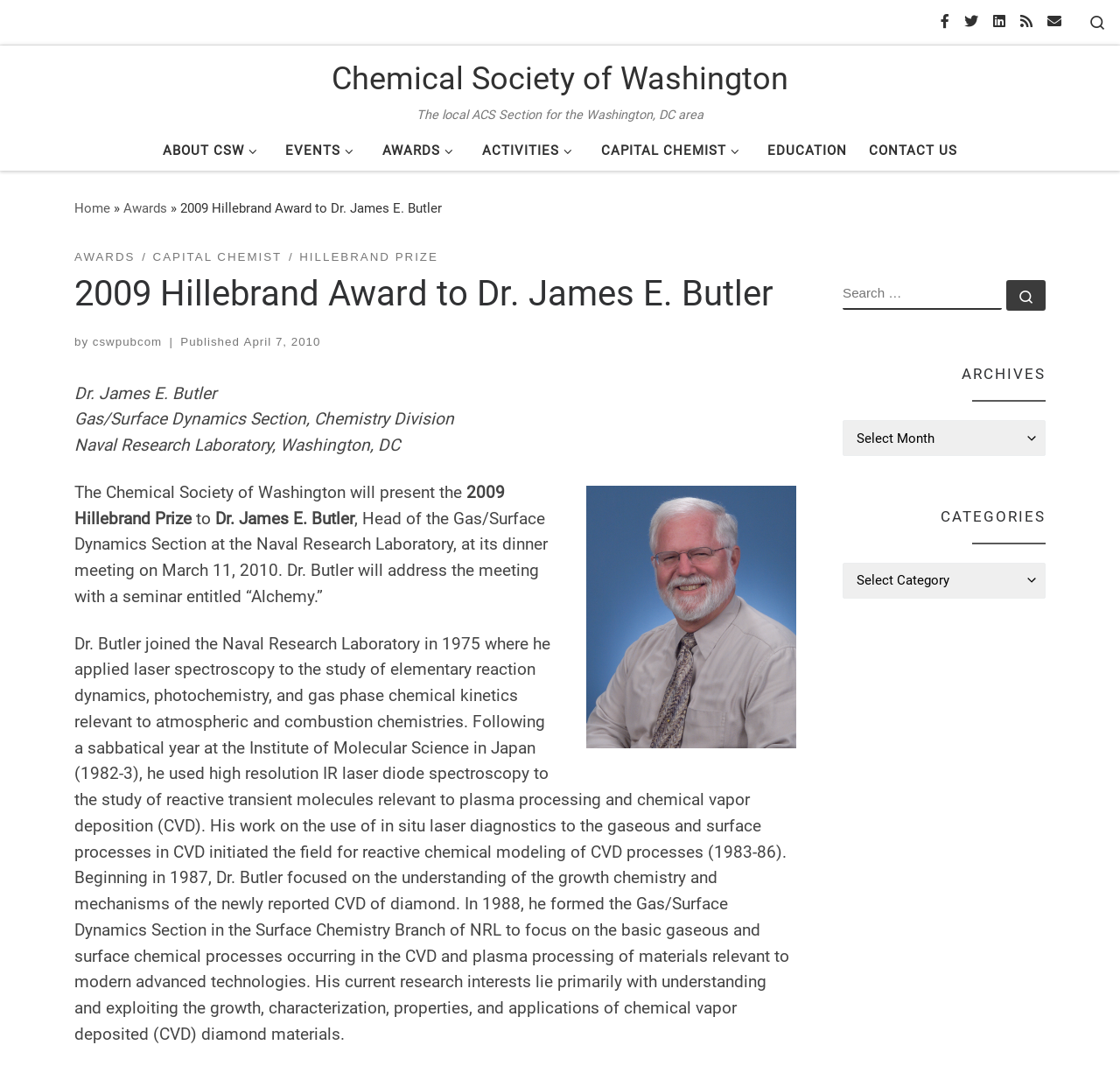Who is the recipient of the award?
Please interpret the details in the image and answer the question thoroughly.

The recipient of the award is mentioned in the heading '2009 Hillebrand Award to Dr. James E. Butler' and also in the text 'The Chemical Society of Washington will present the 2009 Hillebrand Prize to Dr. James E. Butler'.